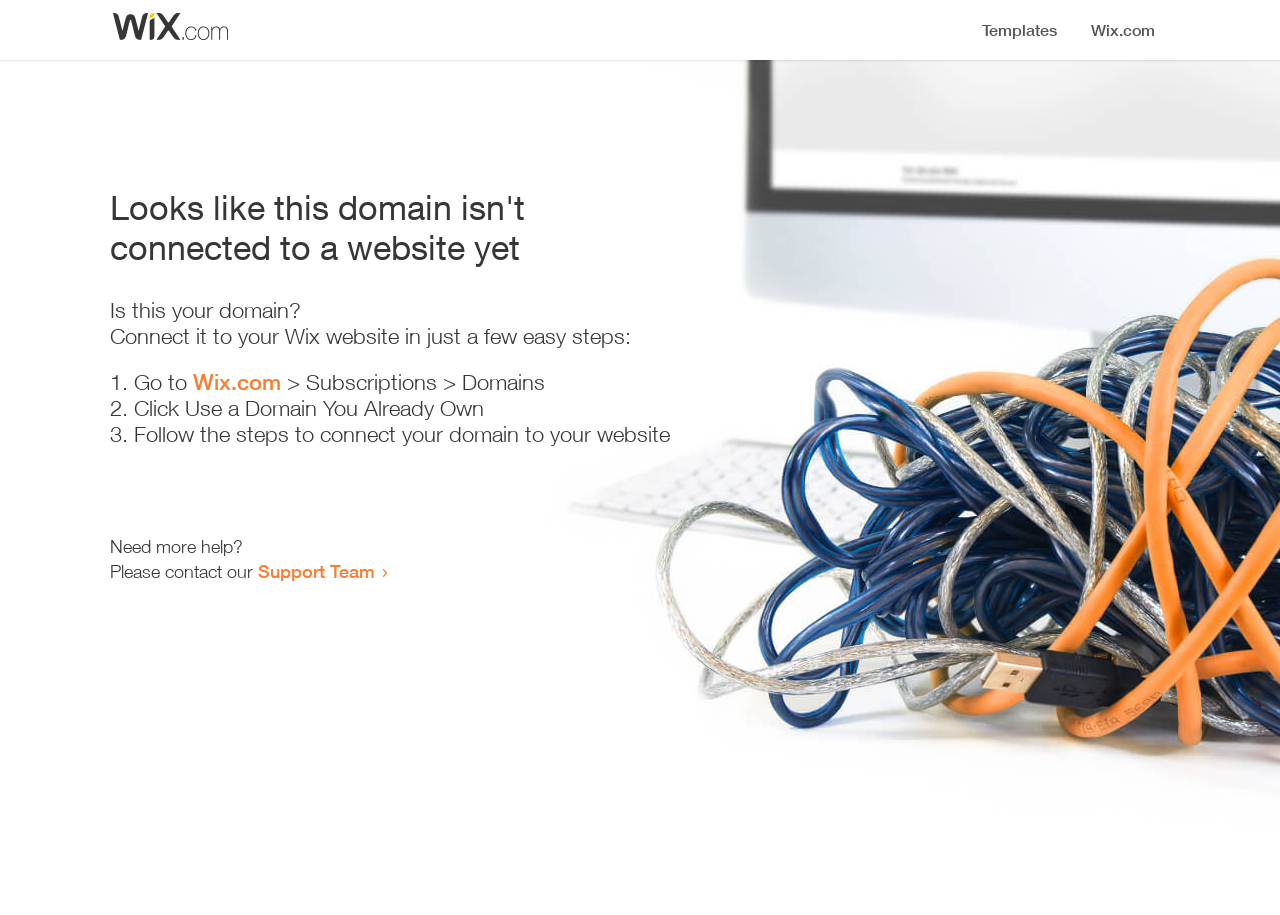Given the description "Support Team", determine the bounding box of the corresponding UI element.

[0.202, 0.612, 0.293, 0.636]